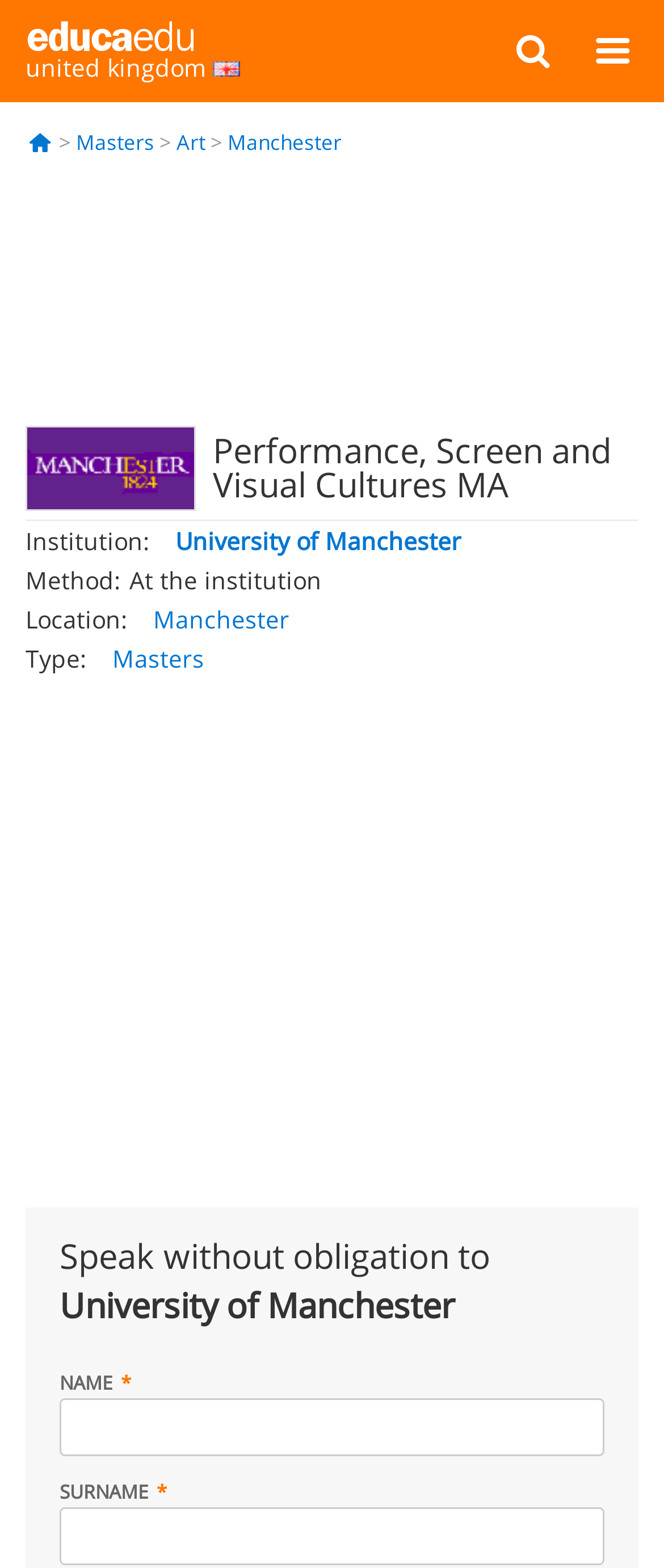Please identify the coordinates of the bounding box that should be clicked to fulfill this instruction: "Enter your name".

[0.09, 0.892, 0.91, 0.929]